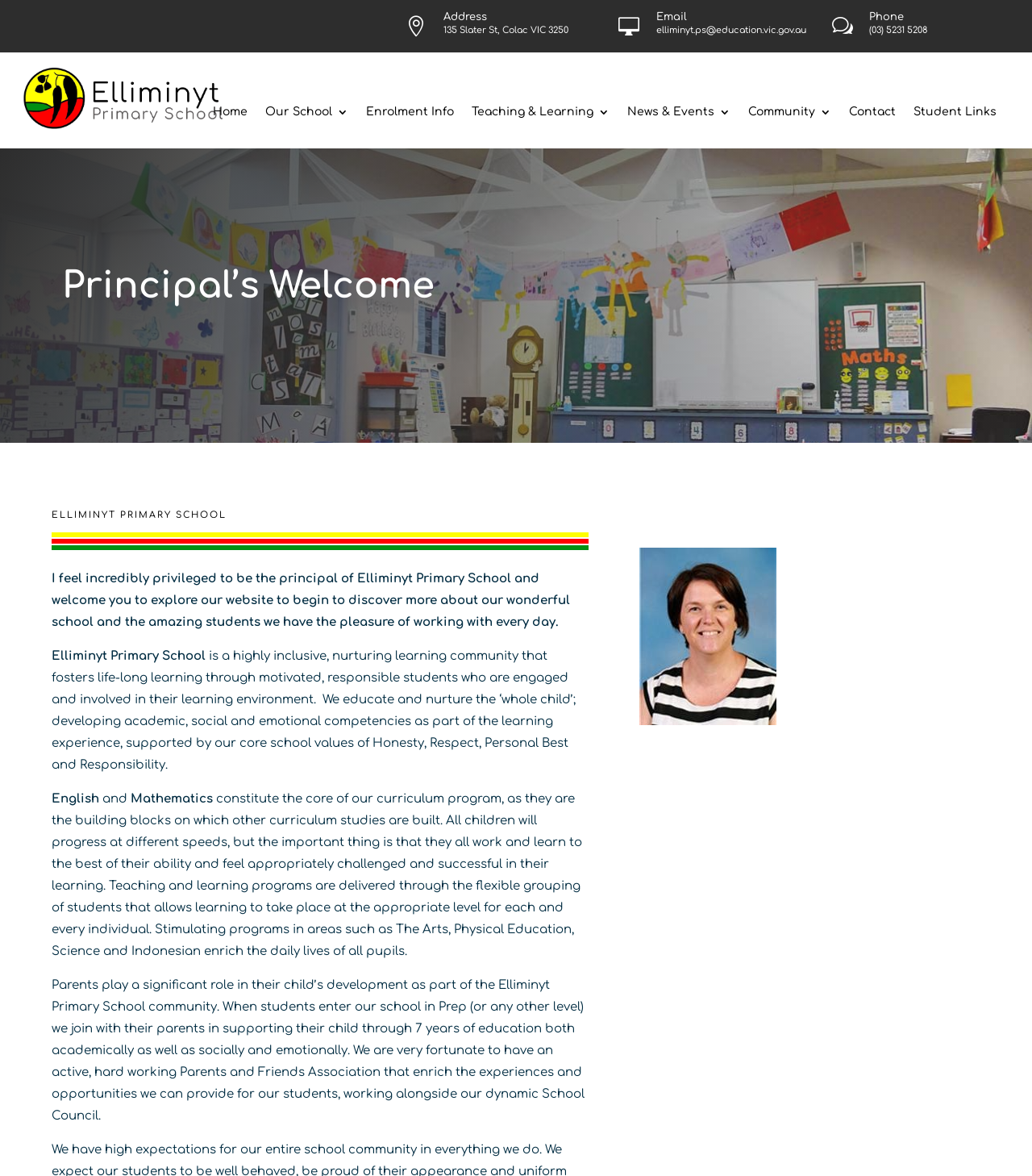Provide the bounding box coordinates of the HTML element described by the text: "Student Links".

[0.885, 0.091, 0.965, 0.106]